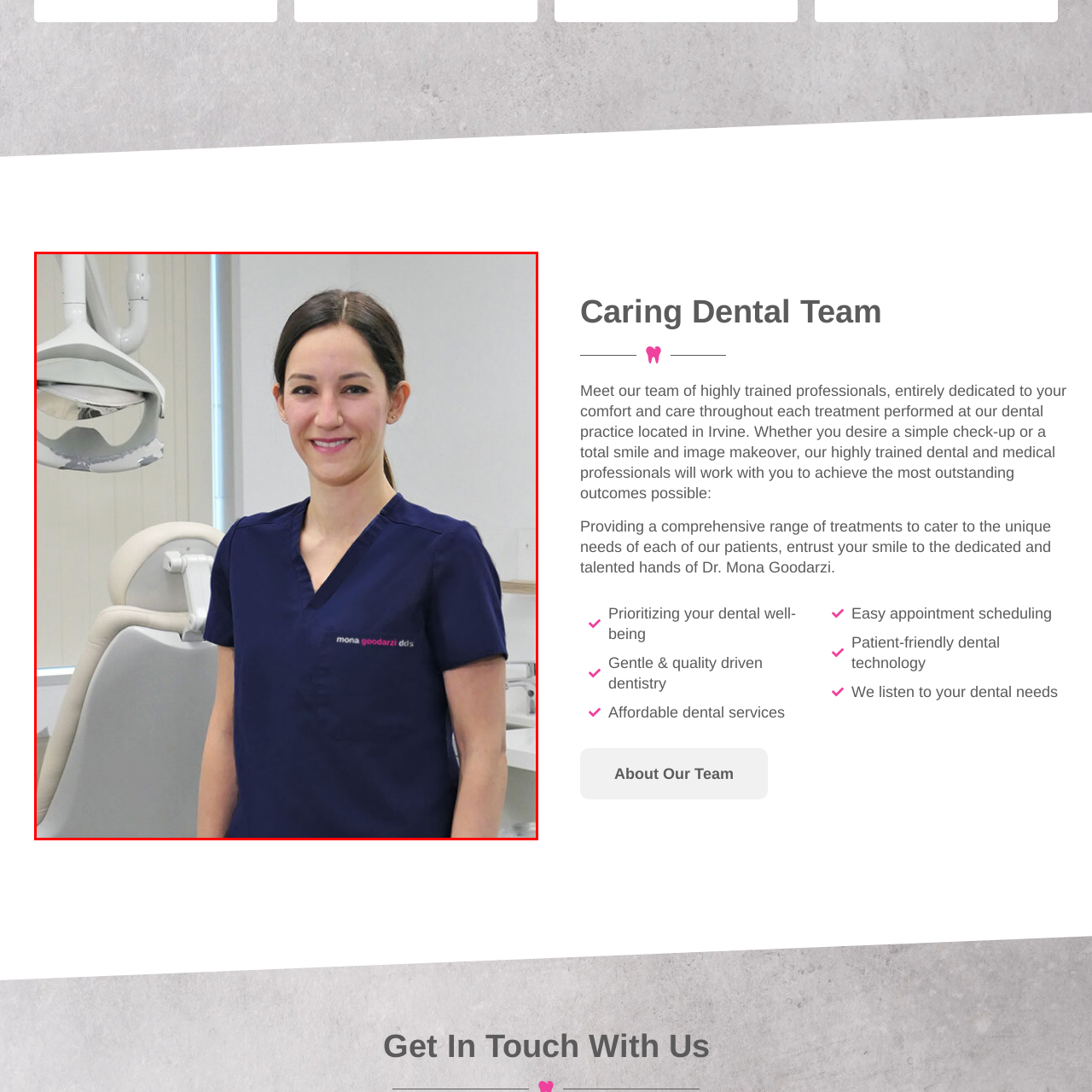Examine the portion within the green circle, Where is Dr. Goodarzi's practice located? 
Reply succinctly with a single word or phrase.

Irvine, California